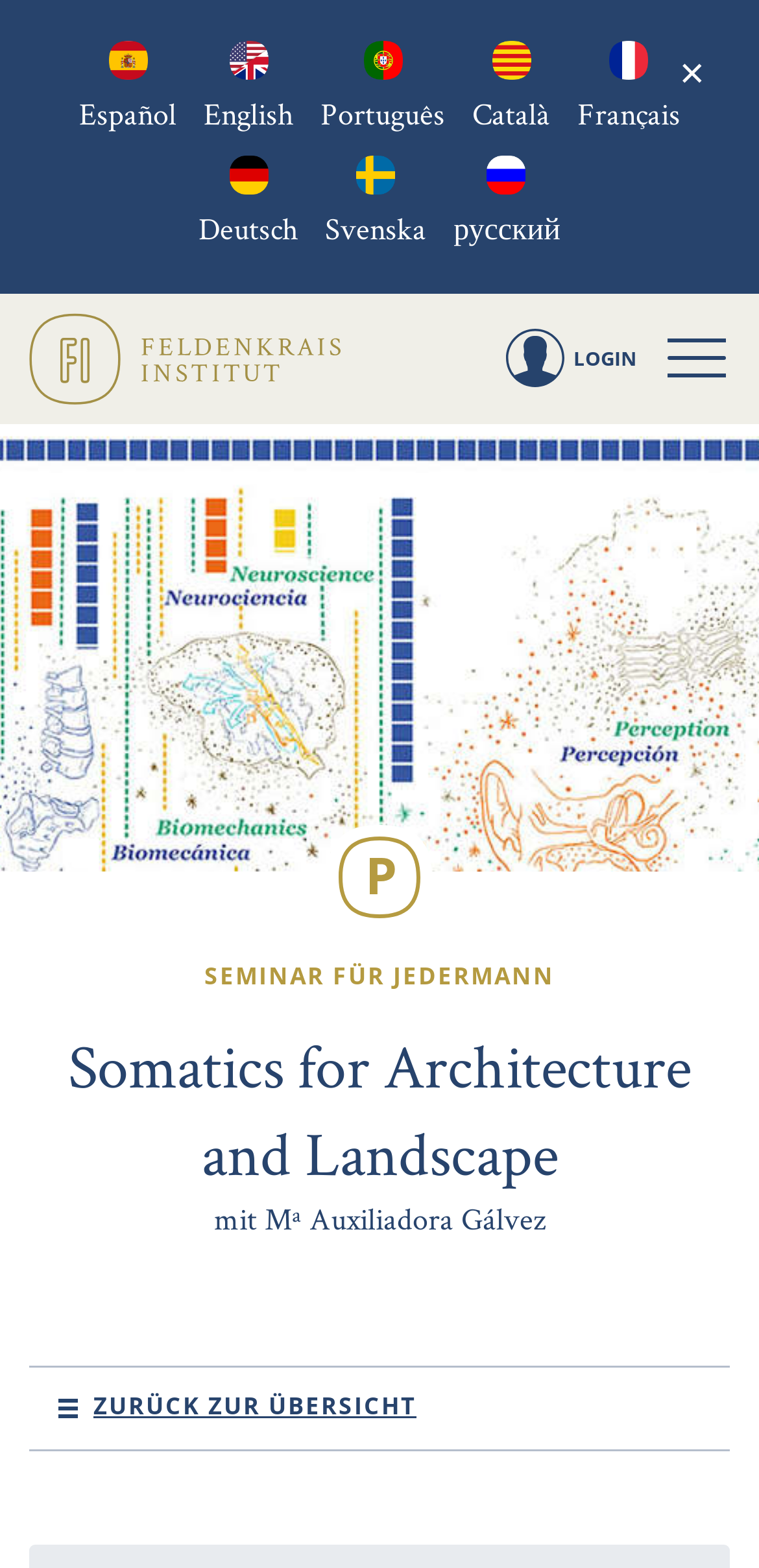Answer the question in one word or a short phrase:
What is the name of the person associated with the seminar?

Mª Auxiliadora Gálvez